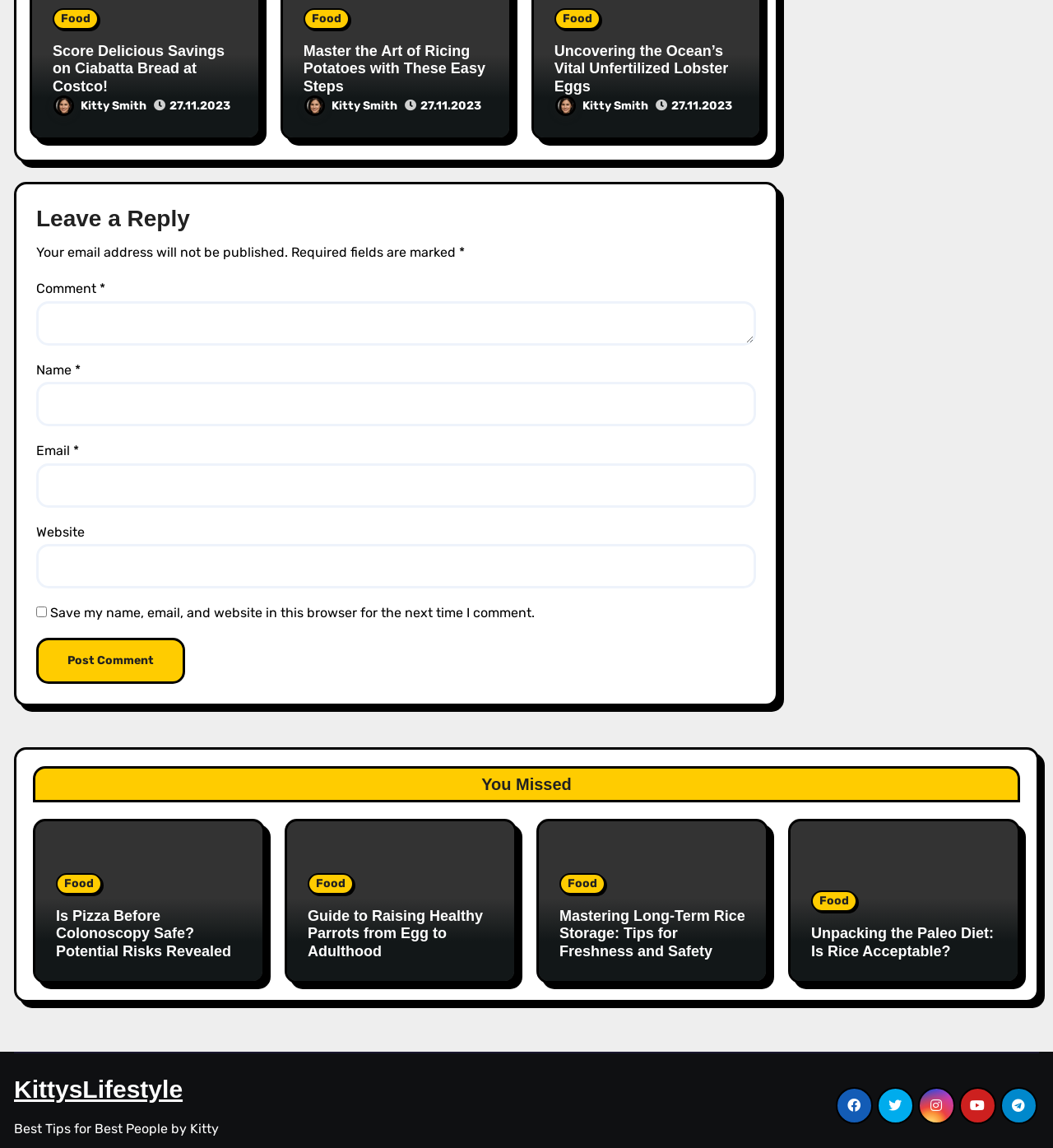Who is the author of the articles?
Give a detailed explanation using the information visible in the image.

Each article has a link 'Kitty Smith' which suggests that Kitty Smith is the author of the articles.